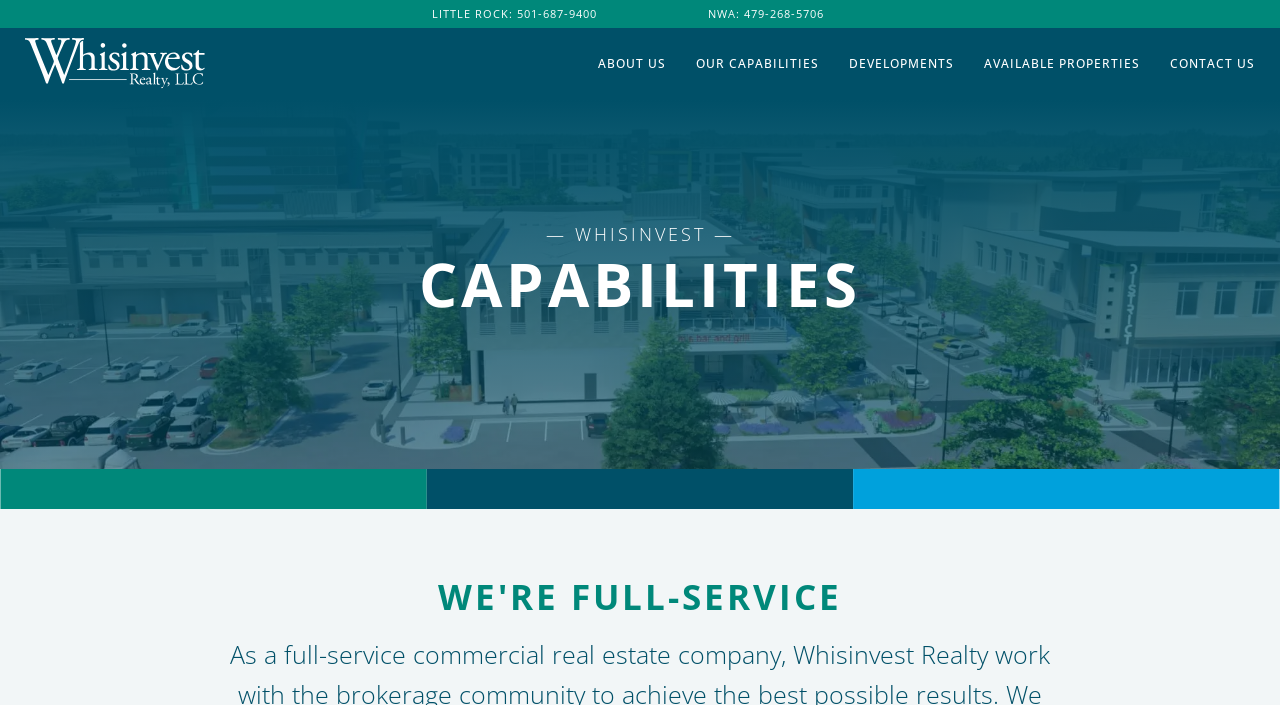What is the company's name?
Please provide a single word or phrase answer based on the image.

Whisinvest Realty